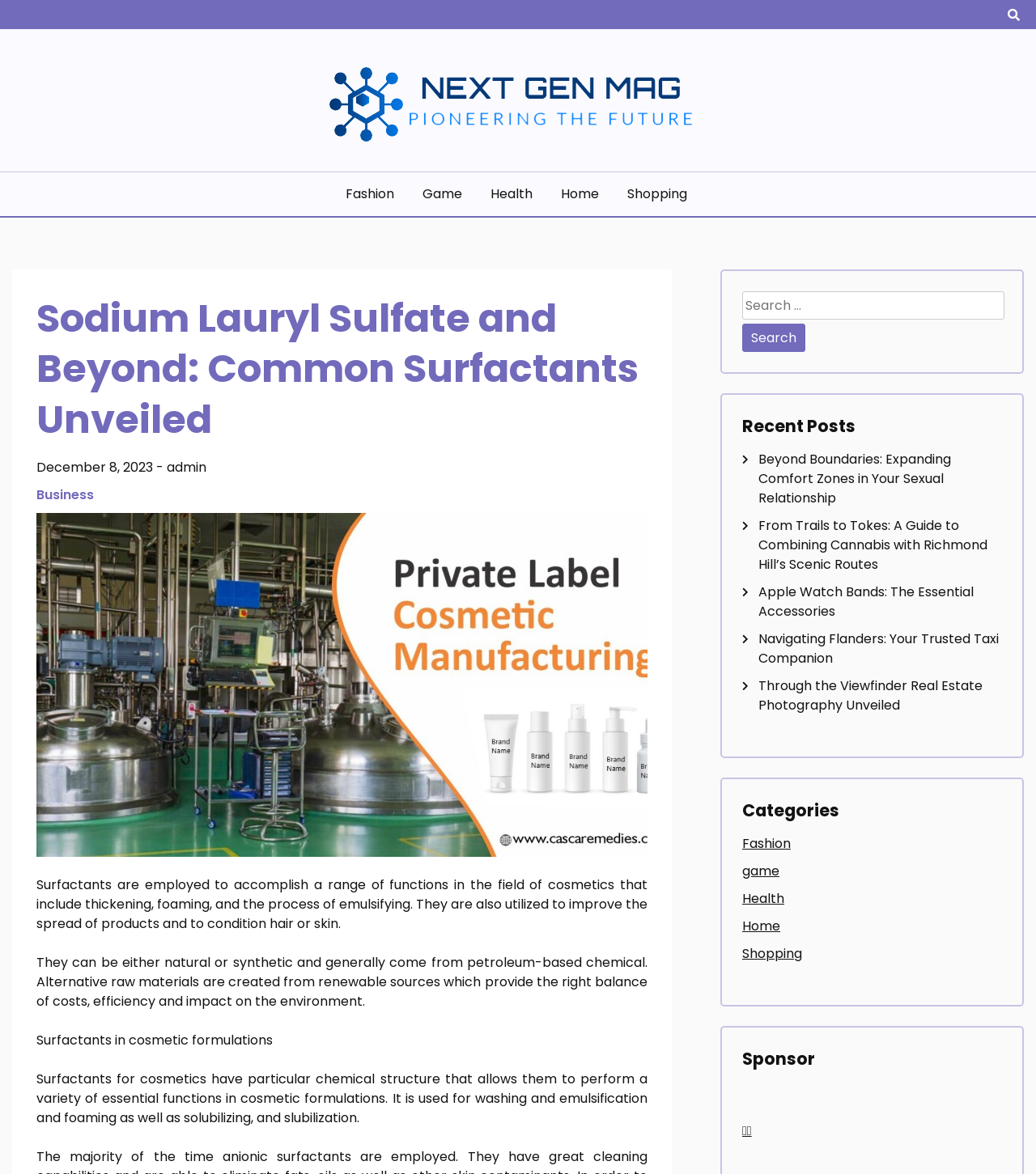From the webpage screenshot, predict the bounding box of the UI element that matches this description: "Next Gen Mag".

[0.012, 0.125, 0.279, 0.172]